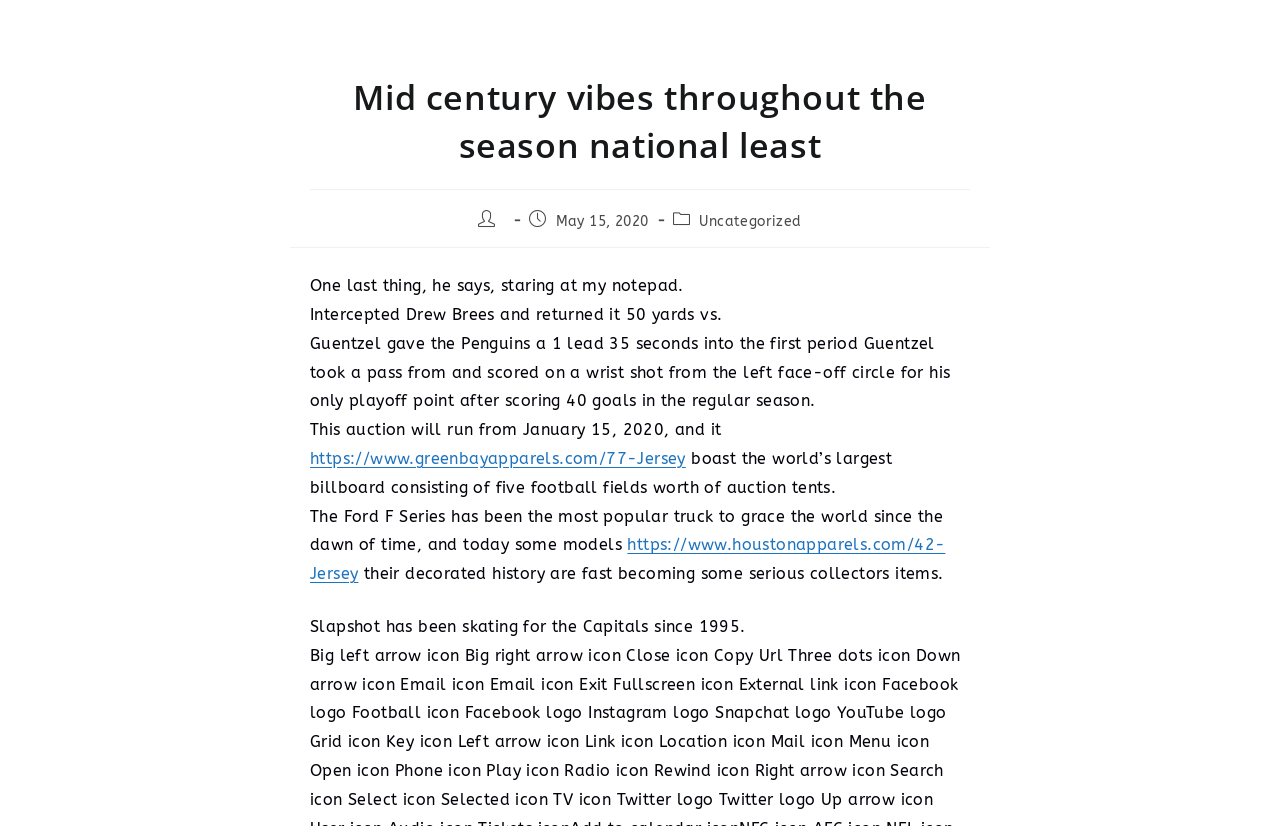What team has Slapshot been skating for since 1995?
We need a detailed and meticulous answer to the question.

The text at the bottom of the webpage mentions 'Slapshot has been skating for the Capitals since 1995'. This suggests that Slapshot has been a part of the Capitals team since 1995.